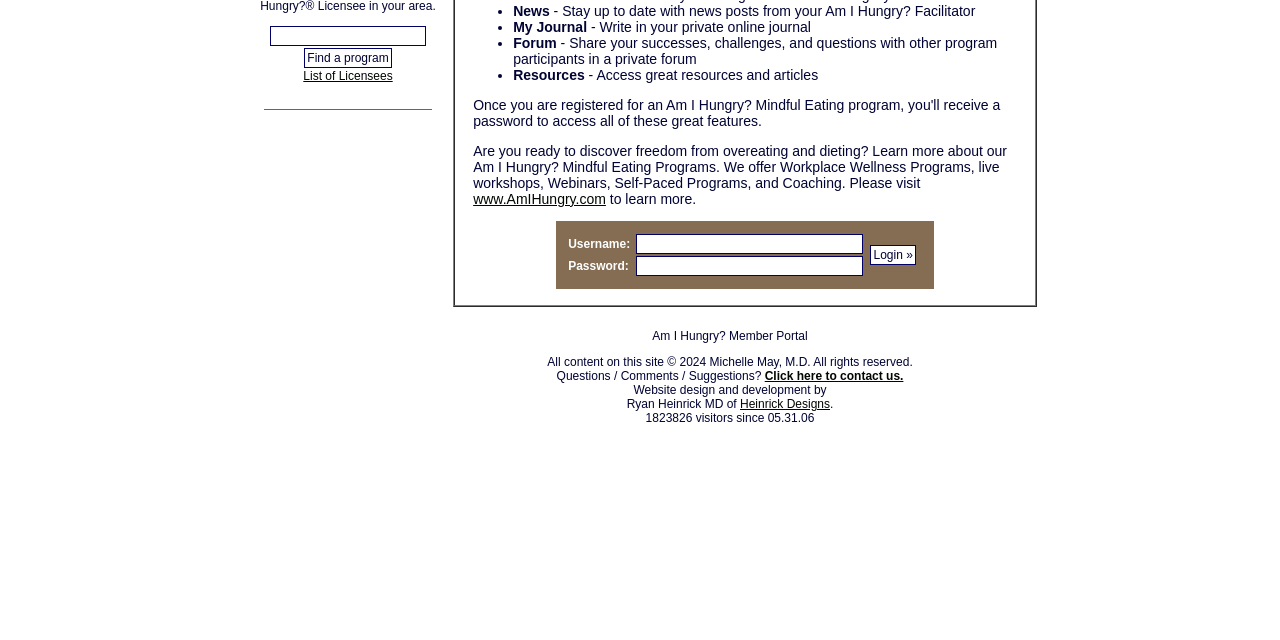Locate the bounding box of the UI element described by: "List of Licensees" in the given webpage screenshot.

[0.237, 0.108, 0.307, 0.13]